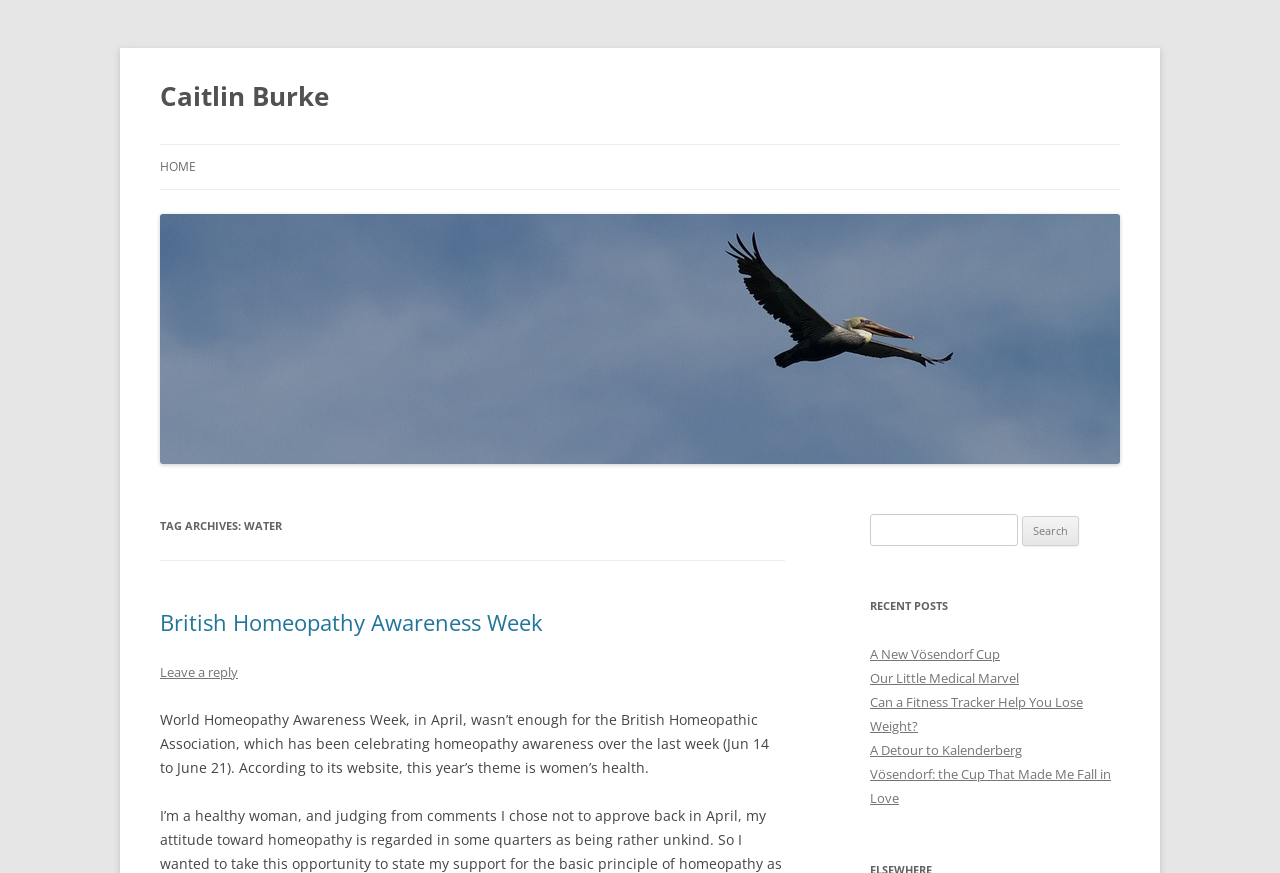Provide your answer in a single word or phrase: 
What is the purpose of the textbox?

search